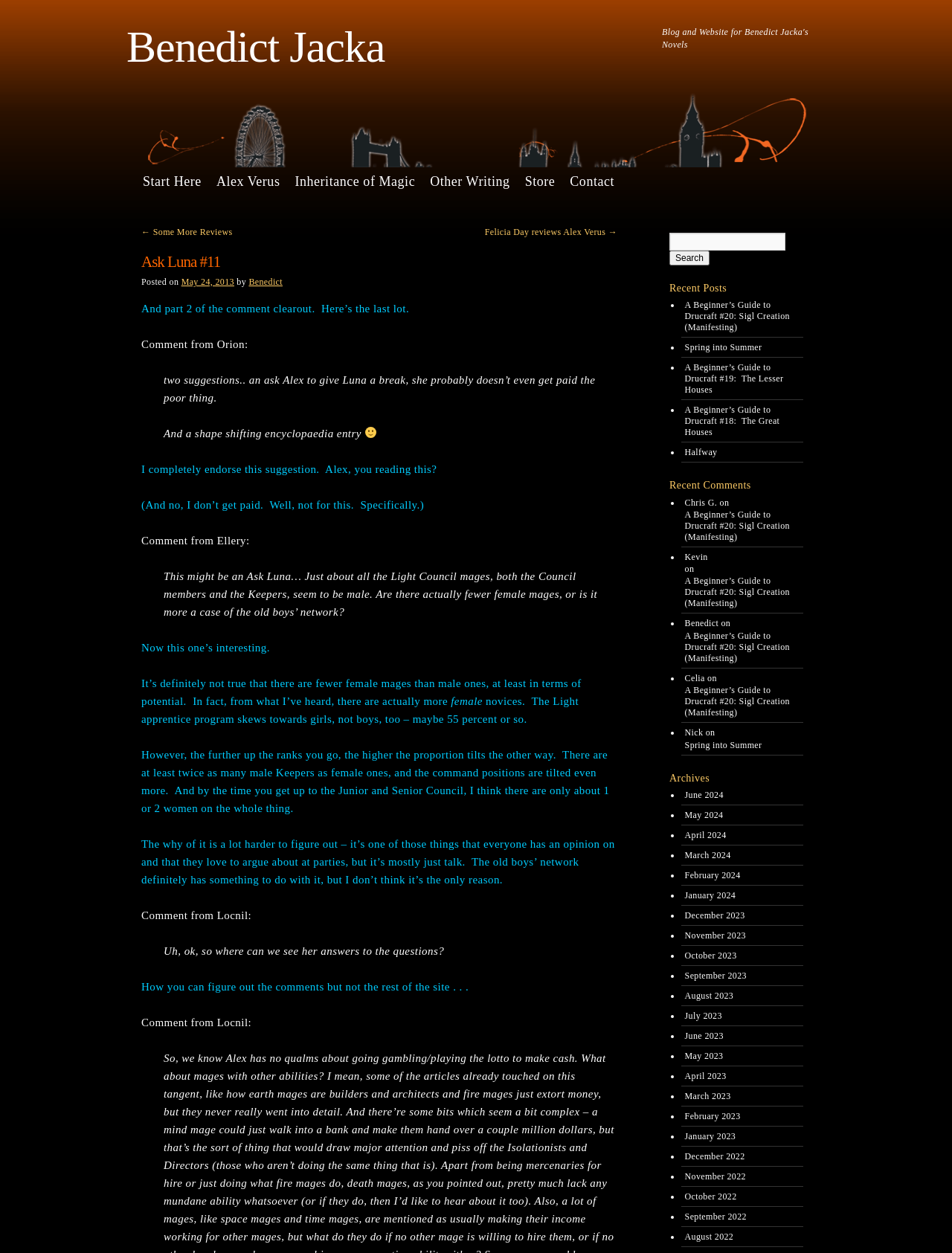Please respond to the question with a concise word or phrase:
What is the title of this blog post?

Ask Luna #11